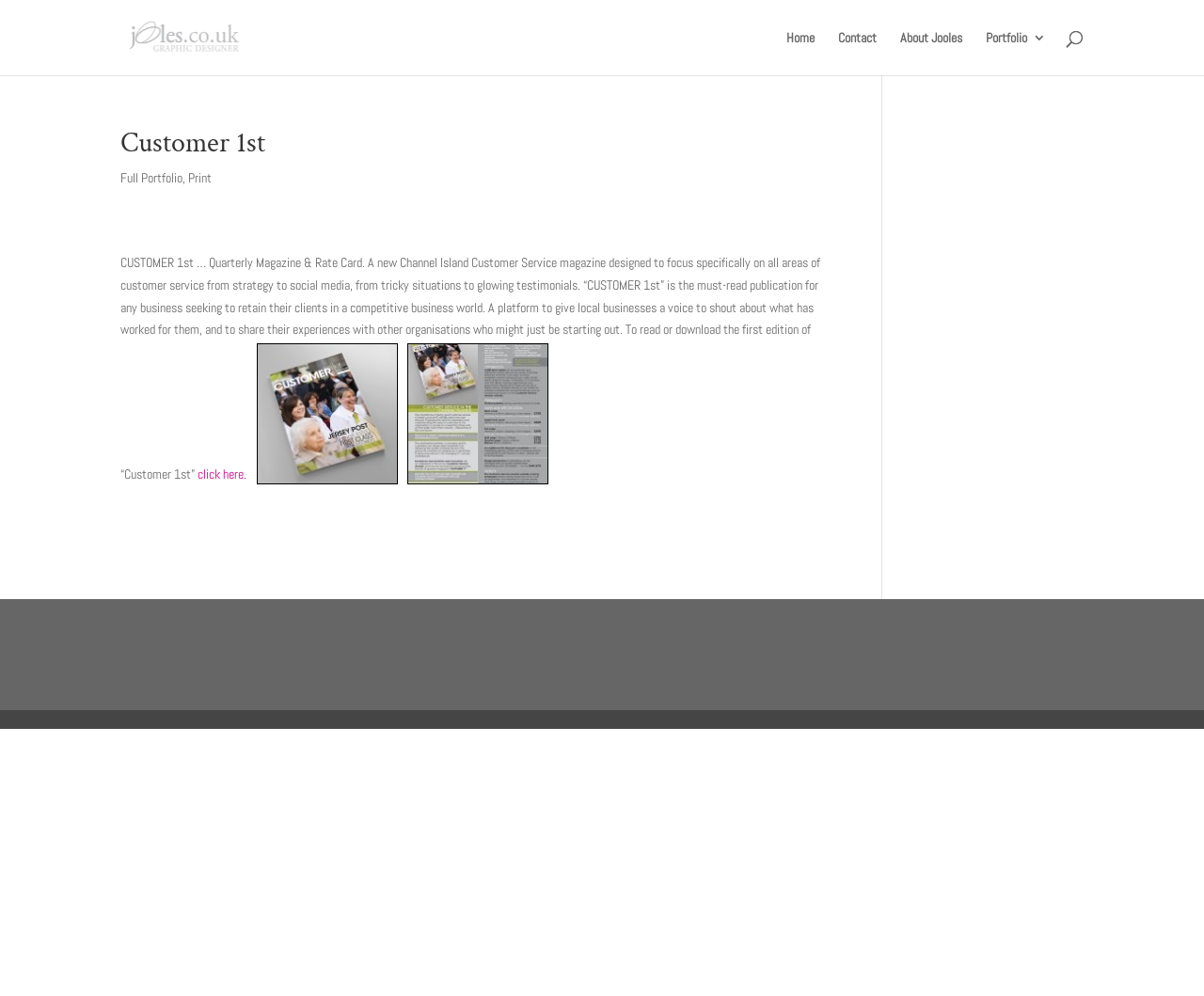Provide an in-depth caption for the webpage.

The webpage is titled "Customer 1st | Jooles Tostevin-Hobbs" and has a prominent link with the same name at the top left, accompanied by a small image. 

At the top right, there are four links: "Home", "Contact", "About Jooles", and "Portfolio 3", arranged horizontally. 

Below the title, there is a search bar that spans almost the entire width of the page. 

The main content of the page is an article that occupies most of the page's width and about half of its height. The article has a heading "Customer 1st" at the top, followed by a link to "Full Portfolio" and a "Print" option. 

The main text of the article describes "CUSTOMER 1st", a quarterly magazine and rate card focused on customer service, and invites readers to read or download the first edition. There are two links within the text, "click here" and another link with no text, both of which are accompanied by small images. 

At the bottom of the page, there is a content information section that spans the full width of the page.